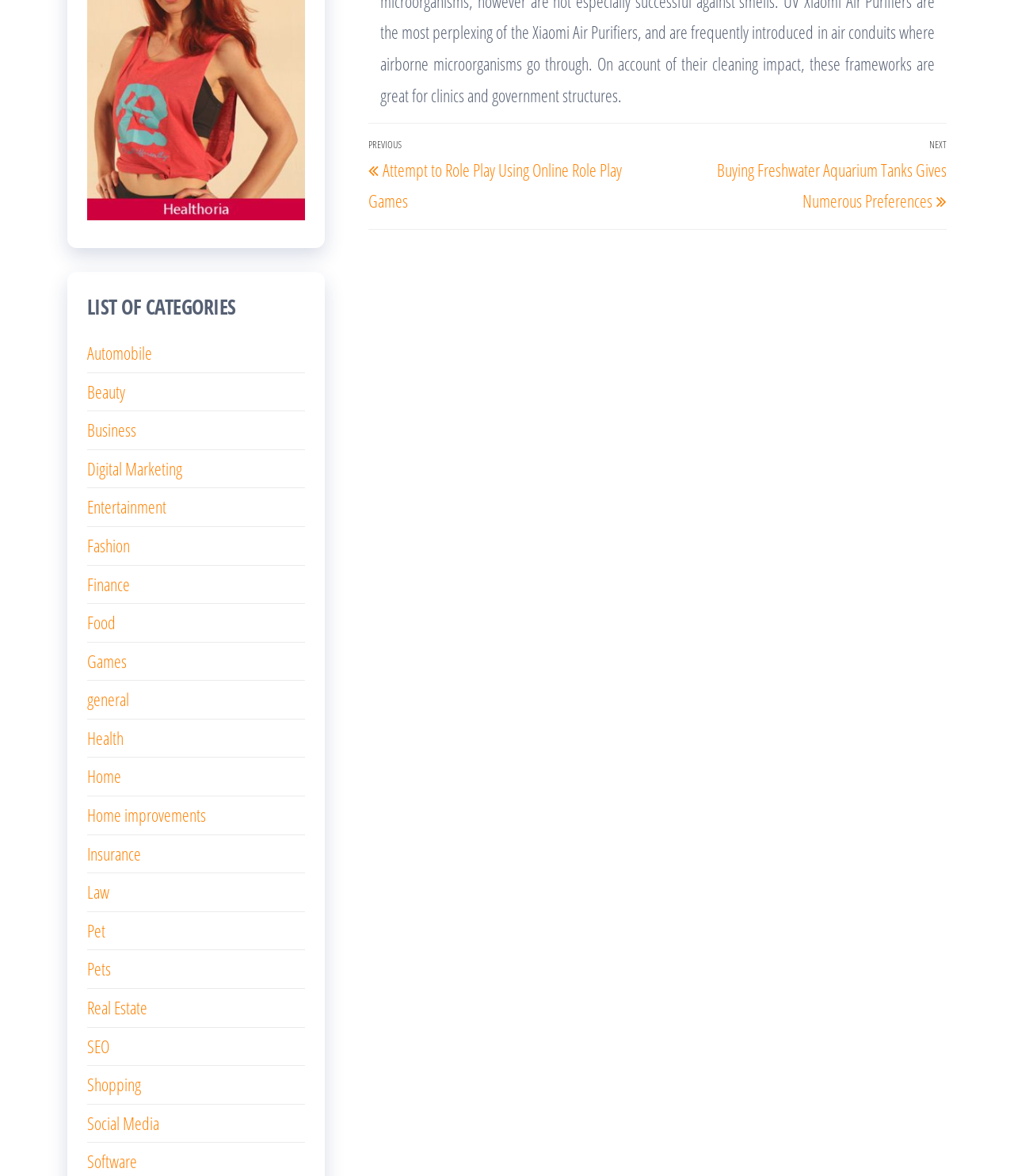Specify the bounding box coordinates of the area to click in order to follow the given instruction: "view categories."

[0.086, 0.251, 0.233, 0.27]